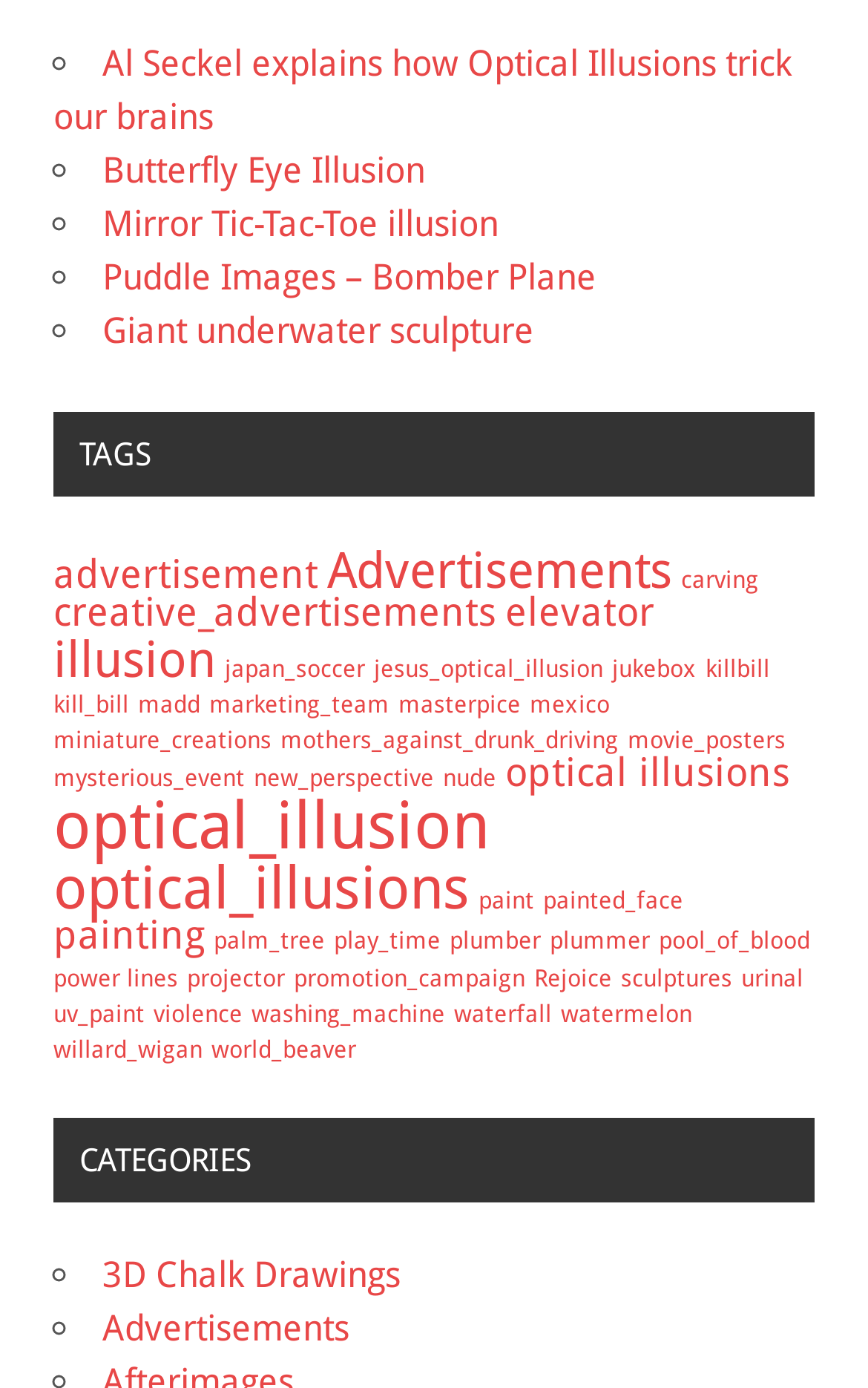How many list markers are there?
Carefully examine the image and provide a detailed answer to the question.

I counted the number of list markers (◦) on the webpage and found a total of 6 list markers.